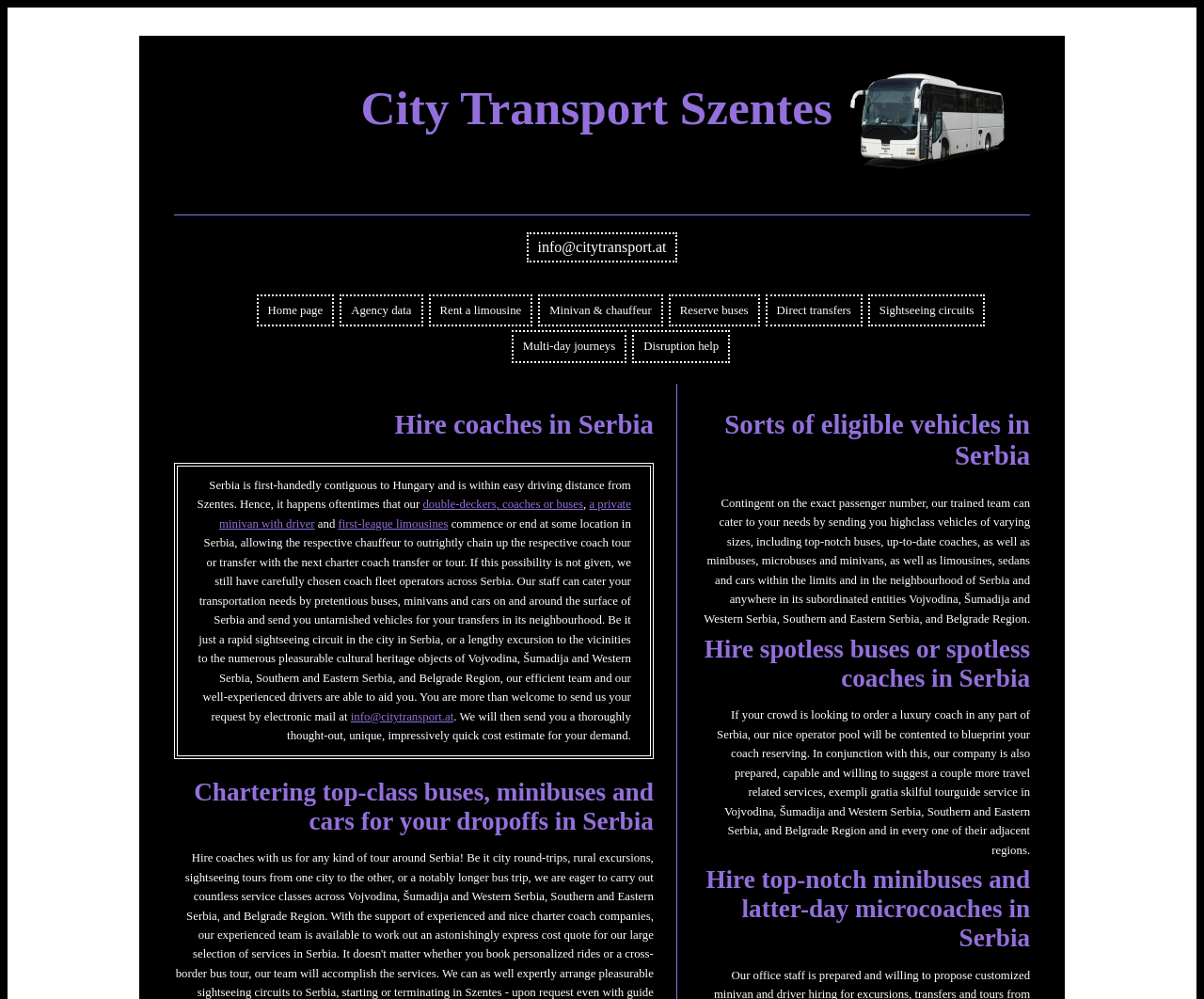Given the element description info@citytransport.at, identify the bounding box coordinates for the UI element on the webpage screenshot. The format should be (top-left x, top-left y, bottom-right x, bottom-right y), with values between 0 and 1.

[0.291, 0.711, 0.377, 0.724]